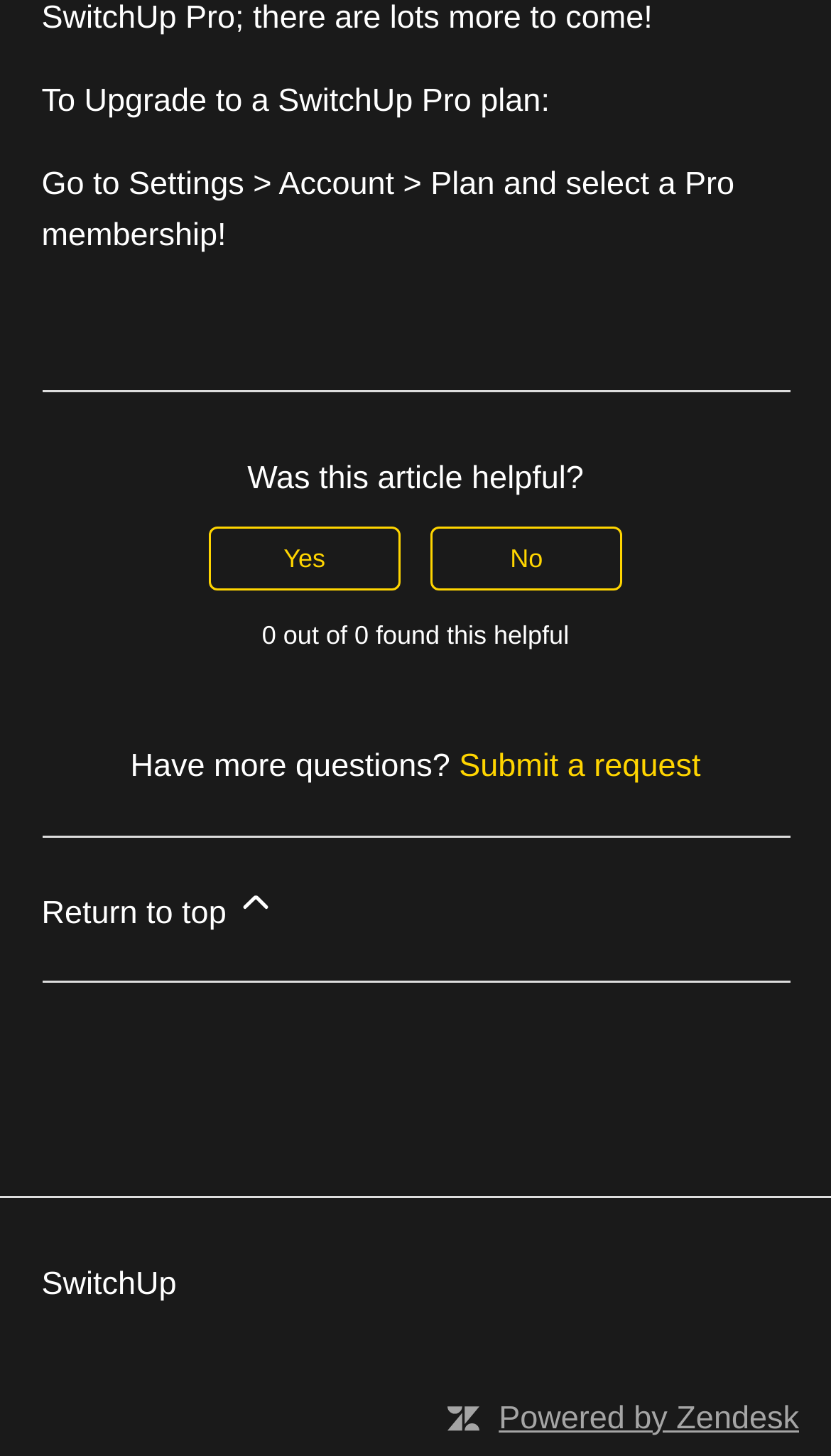Locate and provide the bounding box coordinates for the HTML element that matches this description: "Return to top".

[0.05, 0.575, 0.95, 0.674]